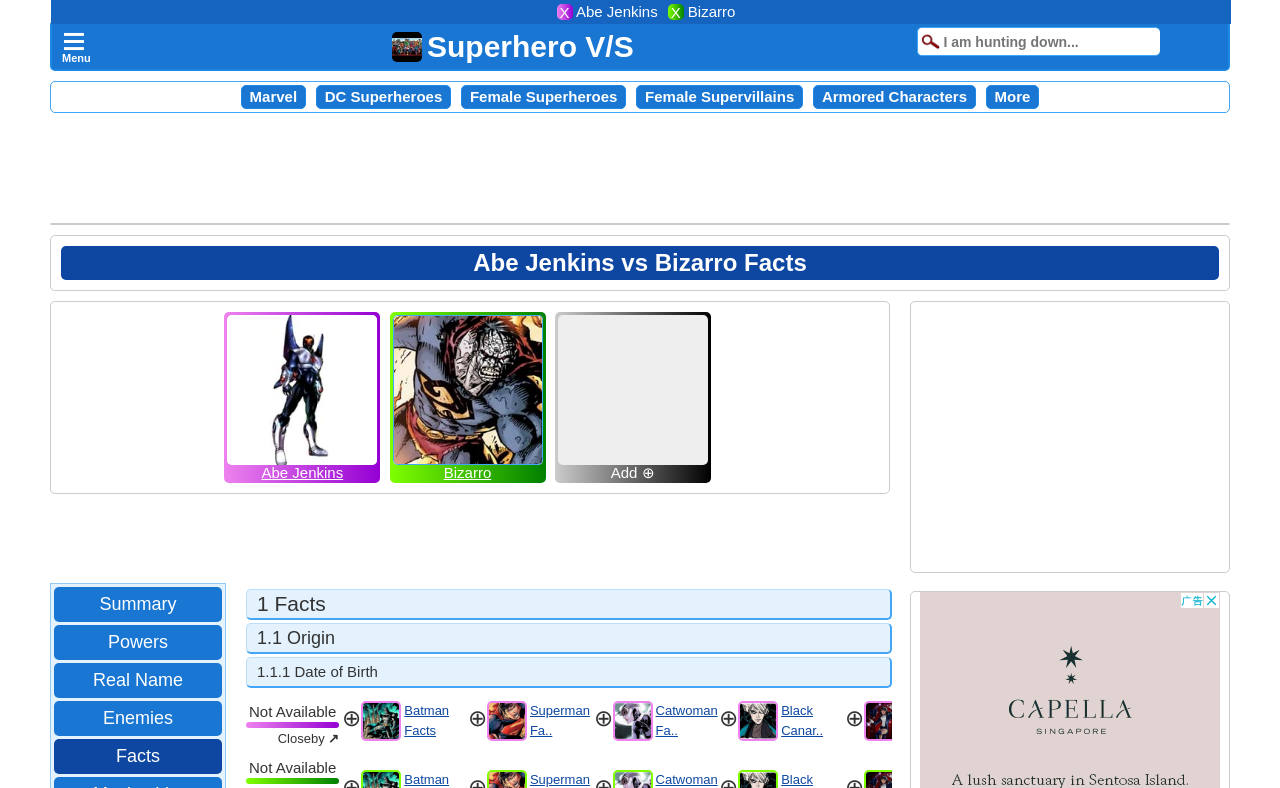Carefully observe the image and respond to the question with a detailed answer:
Is the date of birth available for Bizarro?

I scrolled down to the section about Bizarro and saw that his date of birth is listed as 'Not Available', so it is not available.